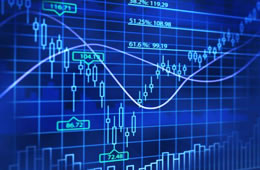Answer this question in one word or a short phrase: What is the purpose of the data points marked with green labels?

Provide insight into market movements